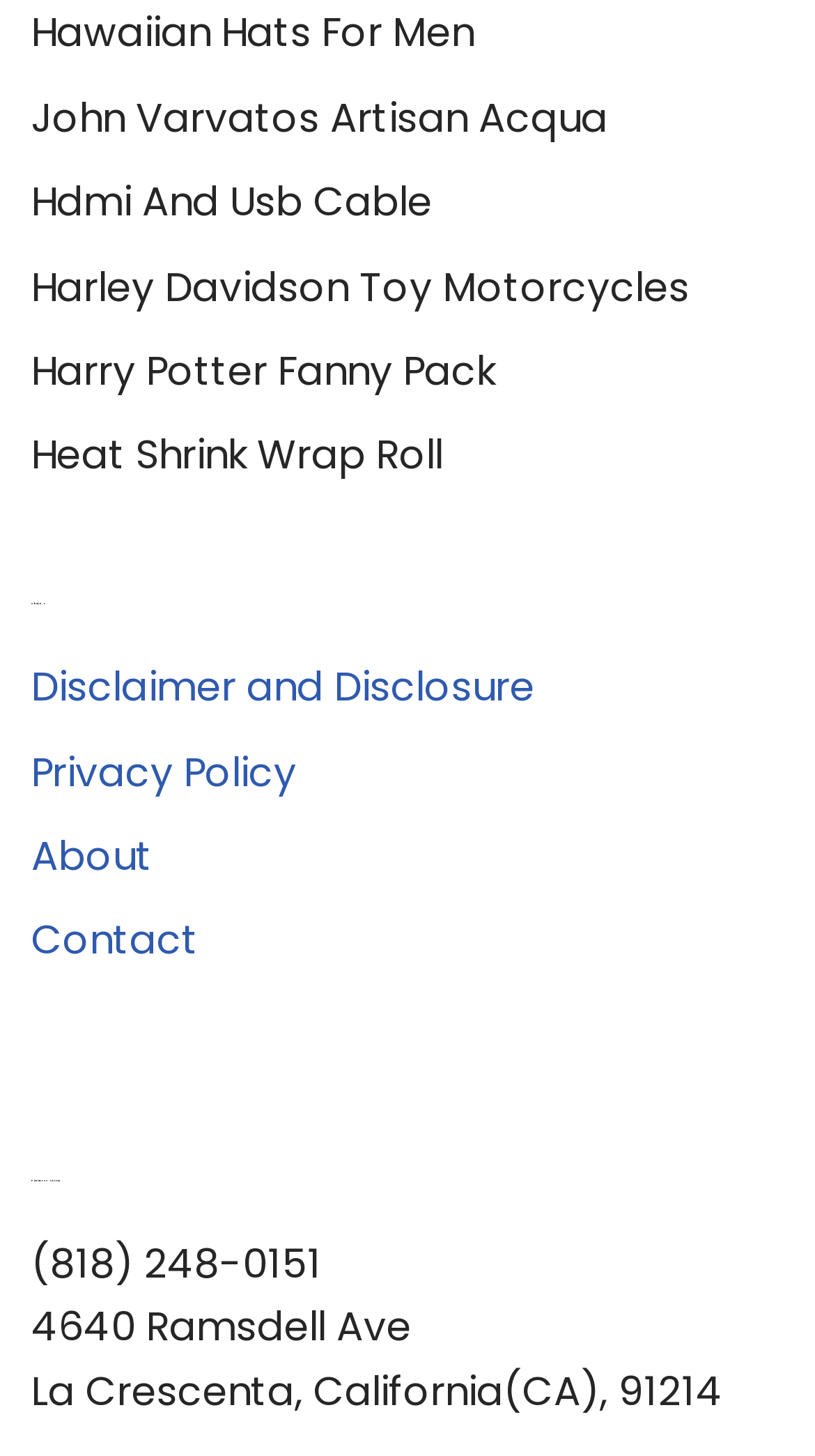Please identify the bounding box coordinates of the element that needs to be clicked to perform the following instruction: "Read about Harley Davidson Toy Motorcycles".

[0.038, 0.177, 0.846, 0.216]